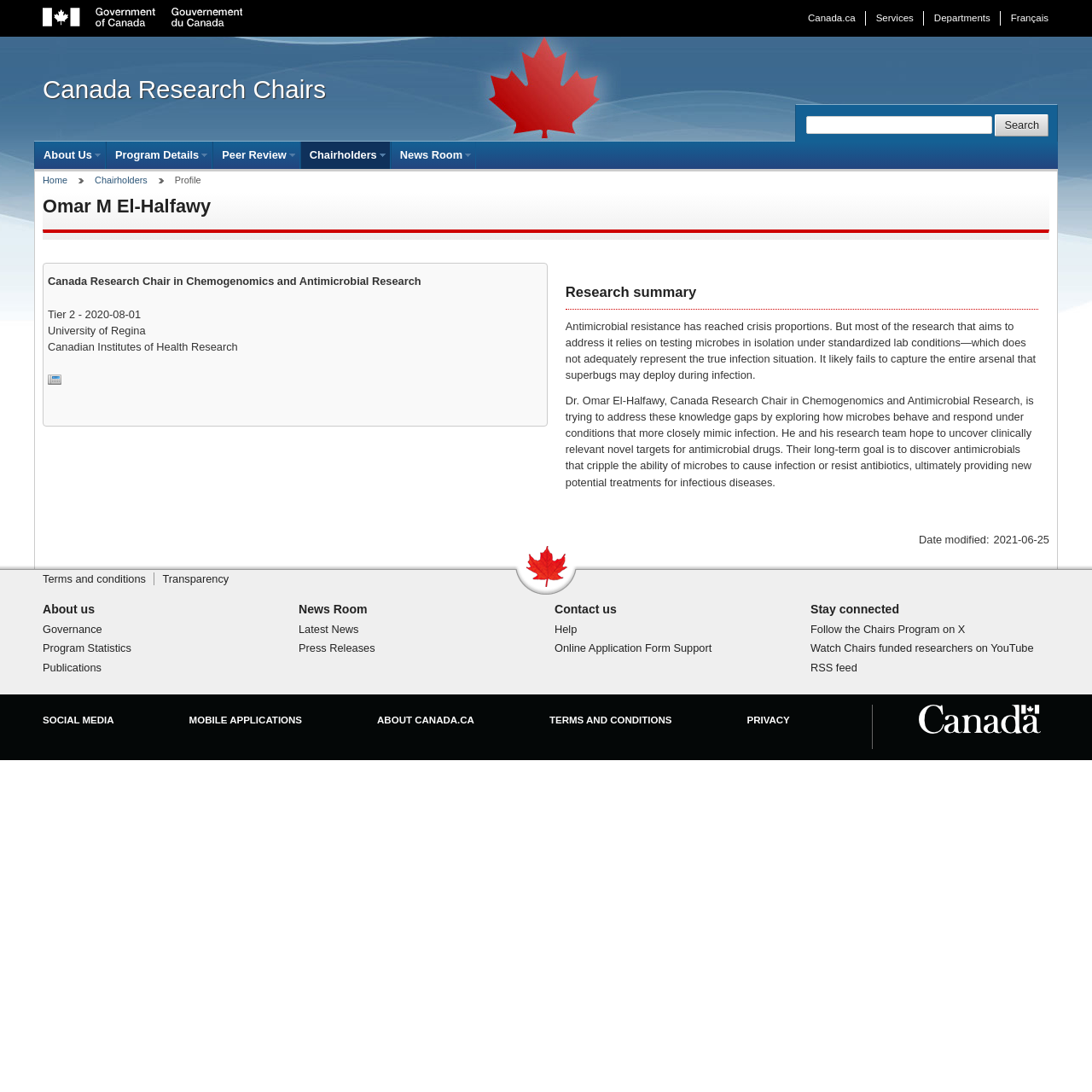Identify the bounding box coordinates of the part that should be clicked to carry out this instruction: "Read the research summary".

[0.518, 0.258, 0.951, 0.278]